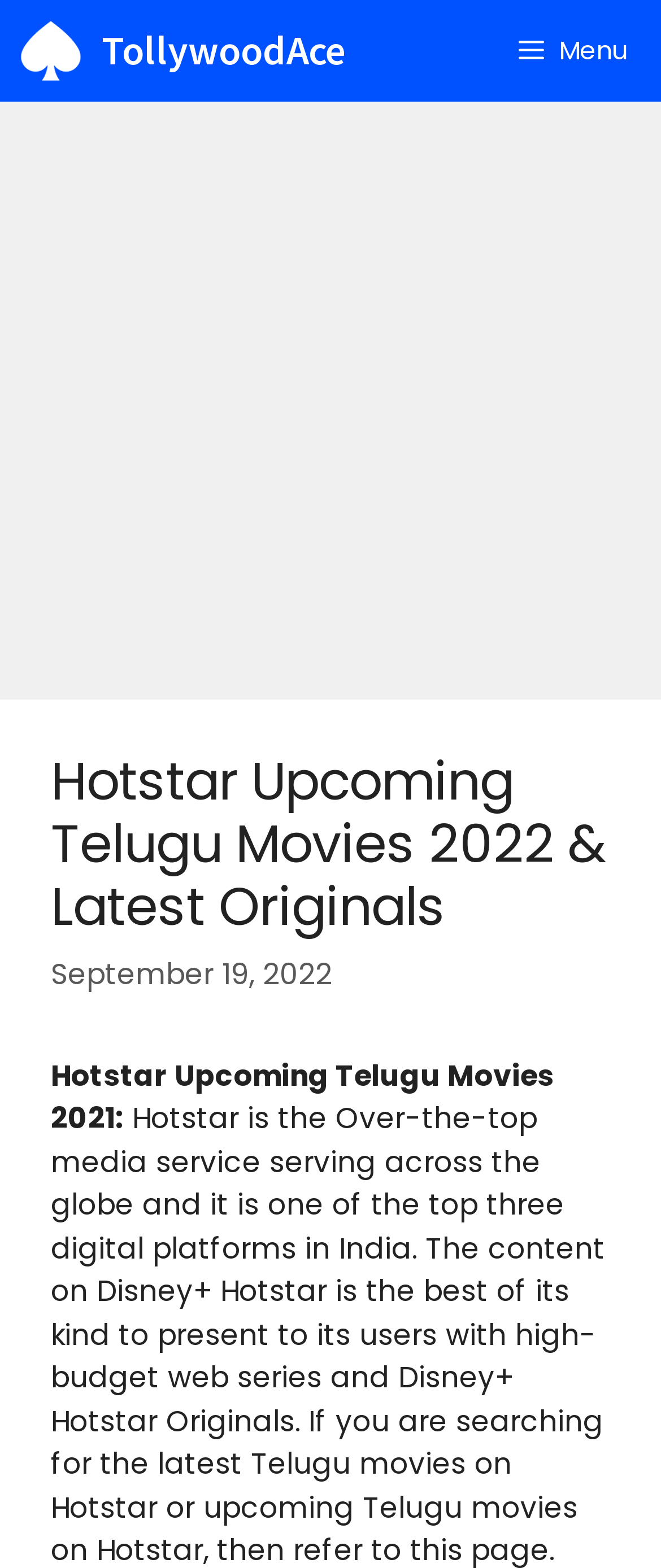Examine the image carefully and respond to the question with a detailed answer: 
What is the name of the website?

Although the webpage title is not explicitly mentioned, the presence of the text 'Hotstar Upcoming Telugu Movies 2022 & Latest Originals' and the navigation link 'TollywoodAce' suggests that the website is Hotstar.